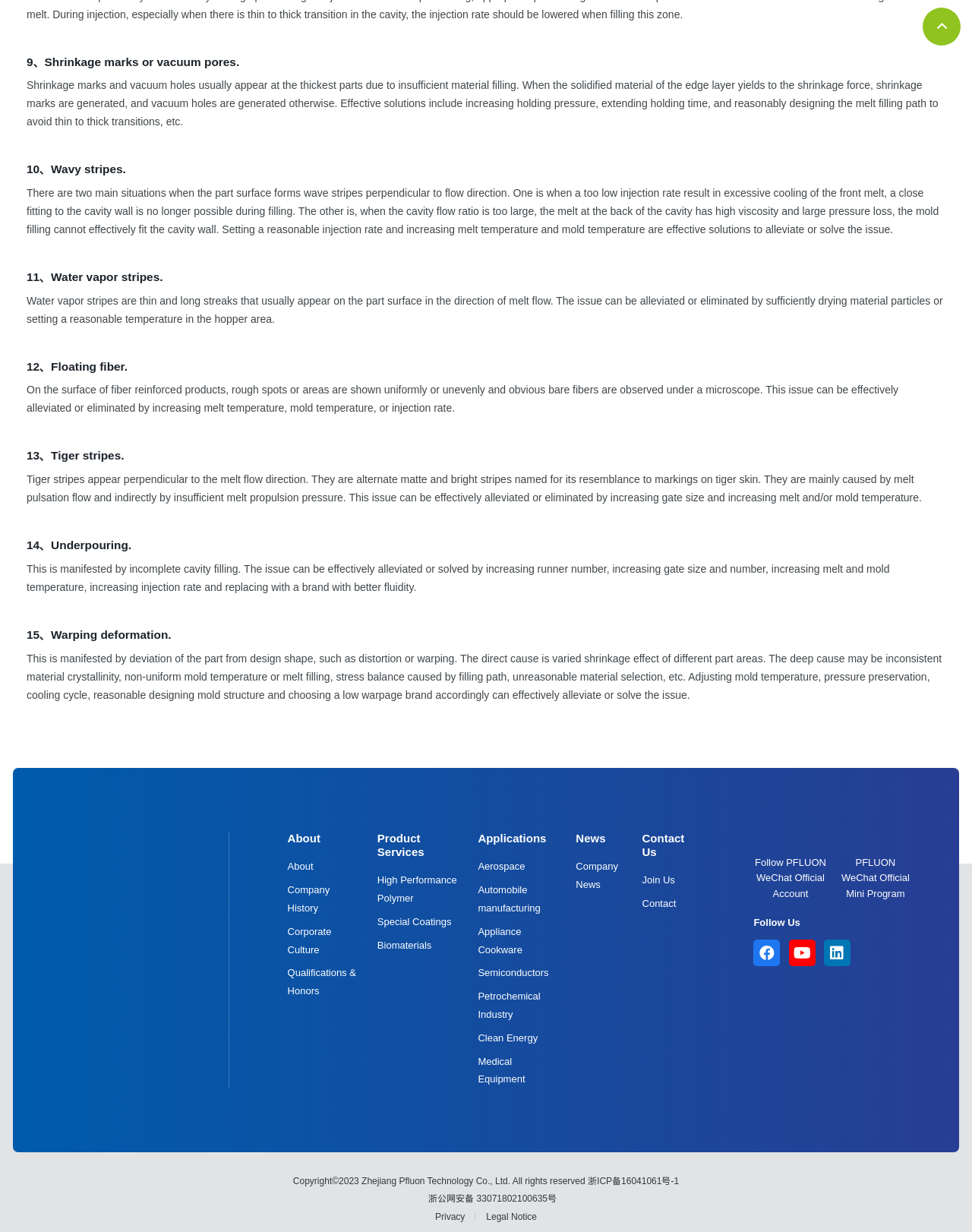What is the issue caused by melt pulsation flow?
Answer the question with a single word or phrase by looking at the picture.

Tiger stripes